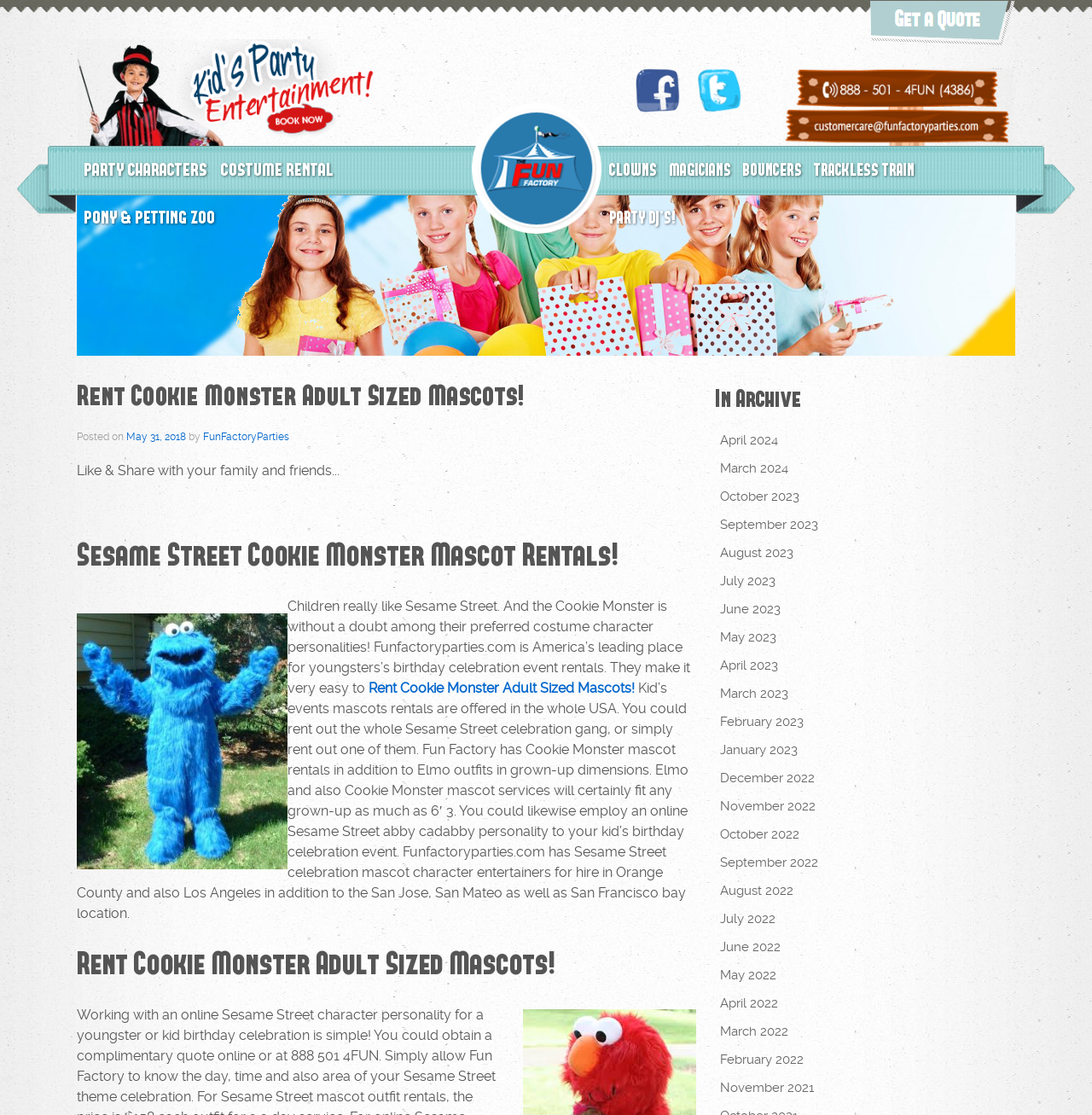Please determine the bounding box coordinates of the section I need to click to accomplish this instruction: "Click the 'PRAYER & MEDITATION' link".

None